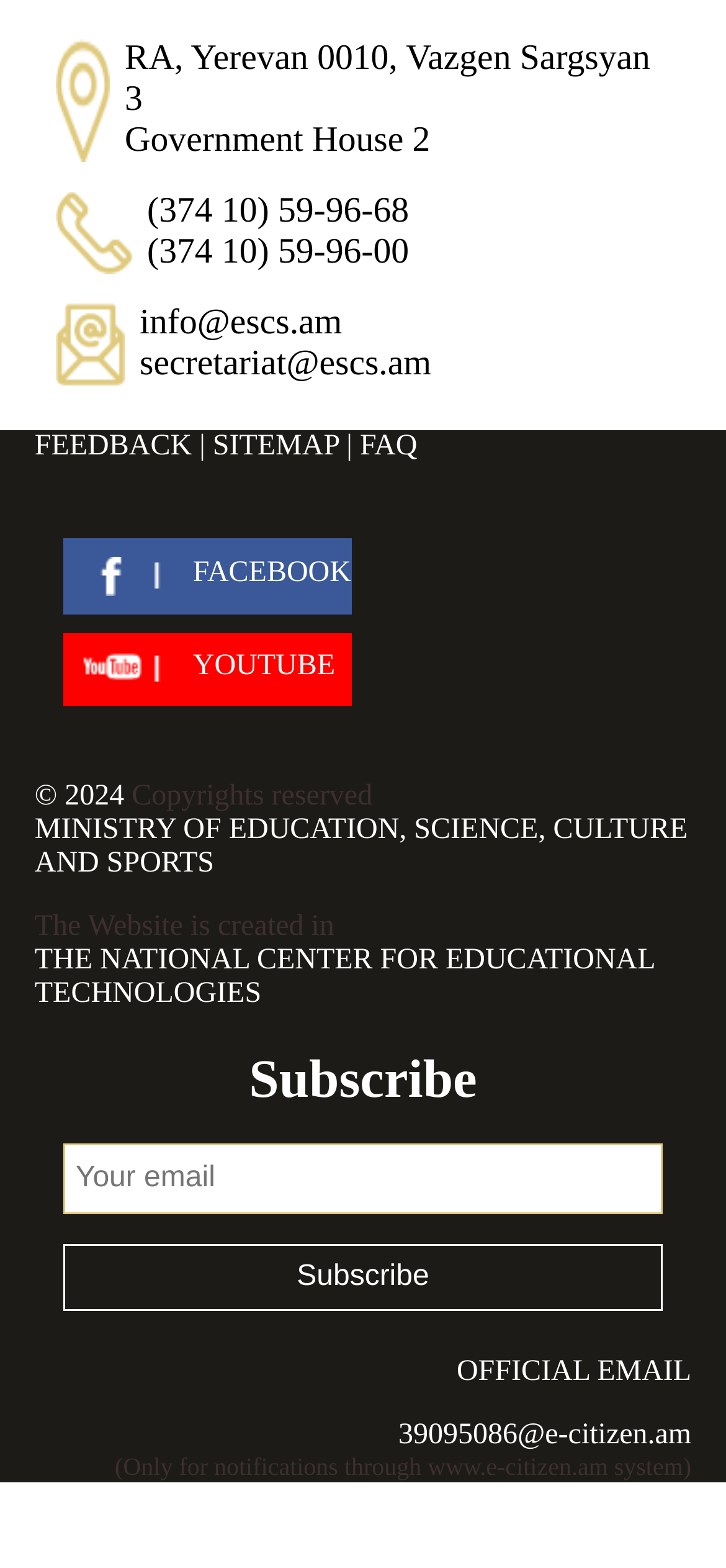Answer the question with a brief word or phrase:
How many phone numbers are listed on the webpage?

2